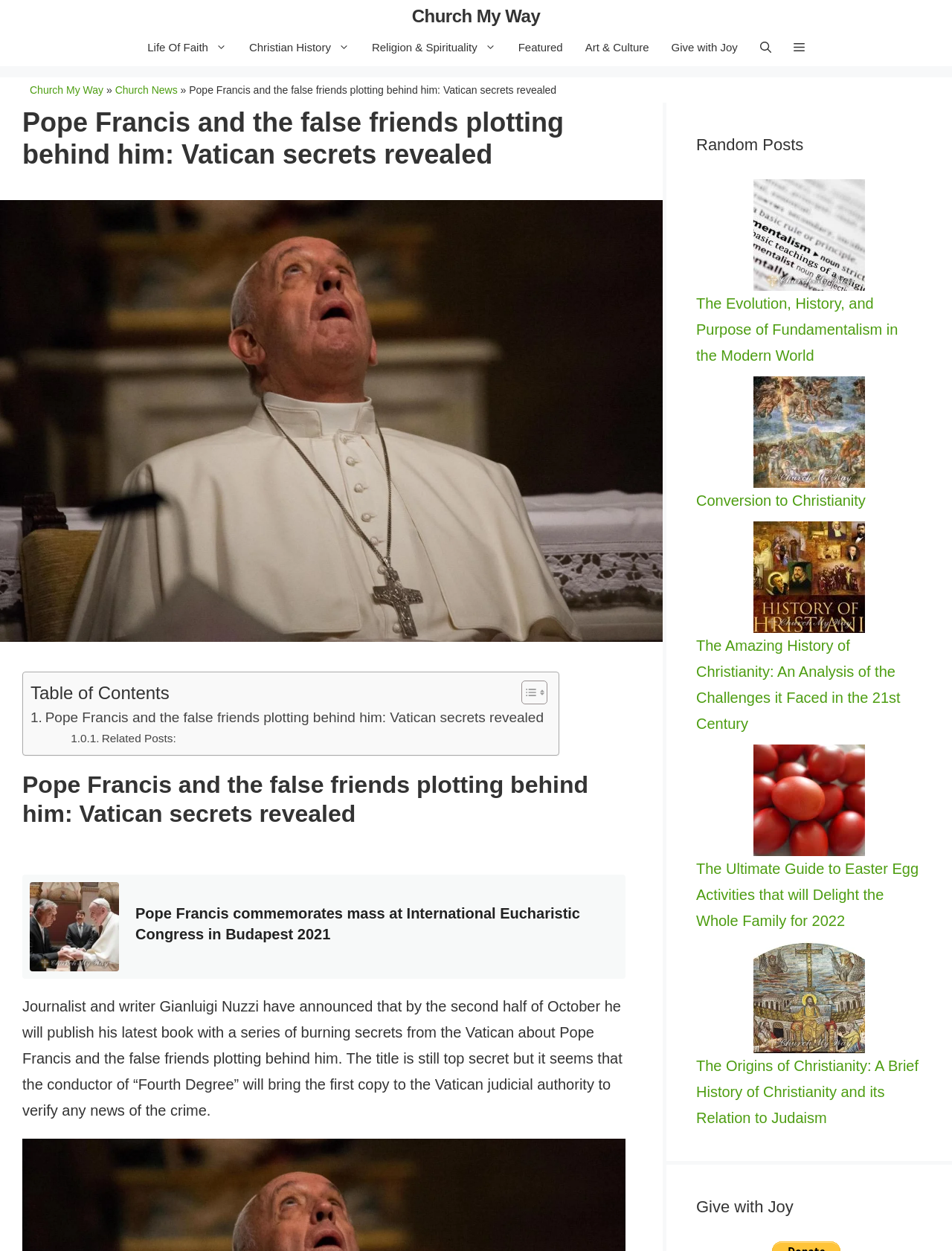Determine the coordinates of the bounding box that should be clicked to complete the instruction: "Read the article 'Pope Francis and the false friends plotting behind him: Vatican secrets revealed'". The coordinates should be represented by four float numbers between 0 and 1: [left, top, right, bottom].

[0.199, 0.067, 0.585, 0.077]